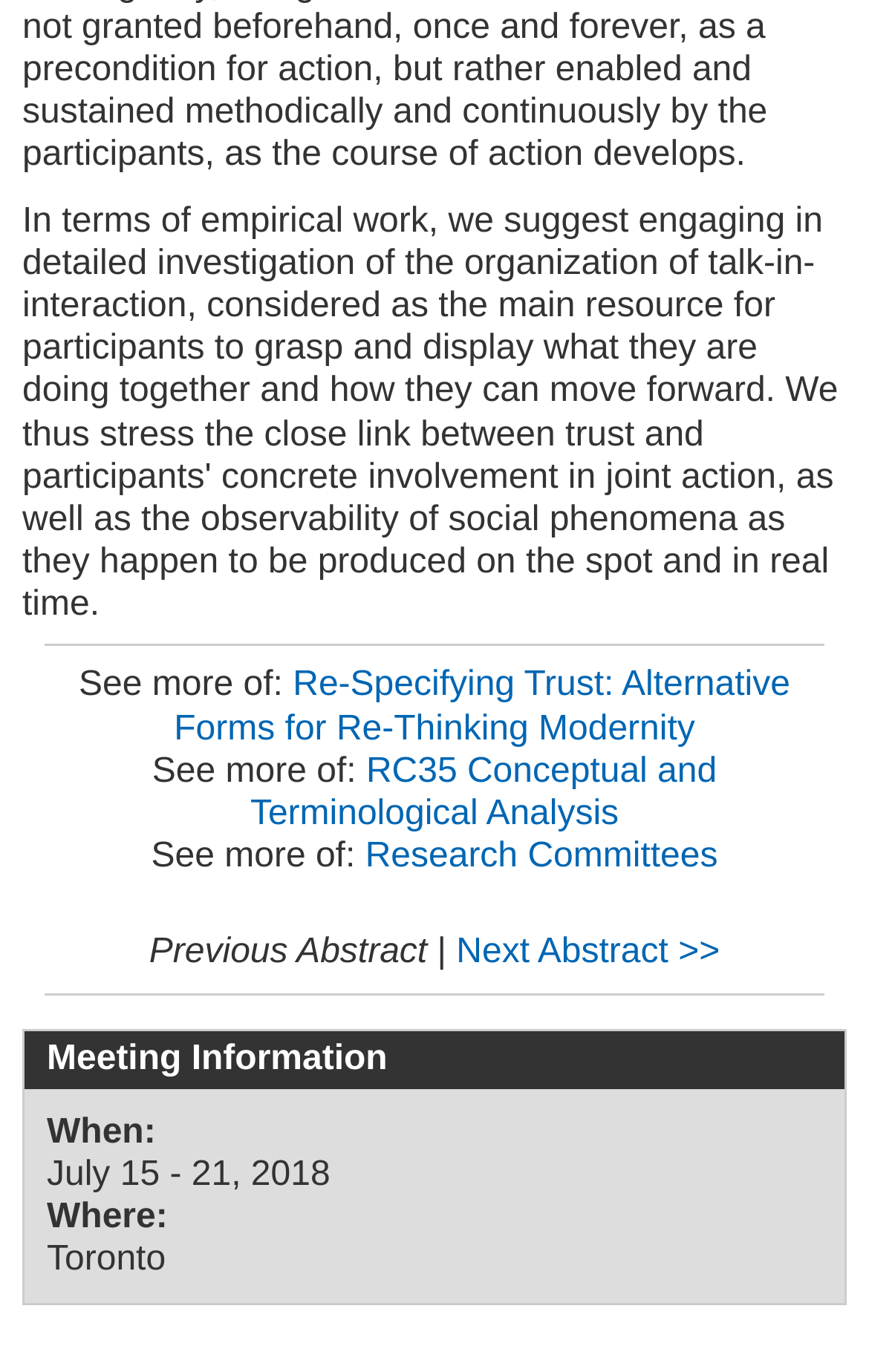What is the date of the meeting?
Using the screenshot, give a one-word or short phrase answer.

July 15 - 21, 2018